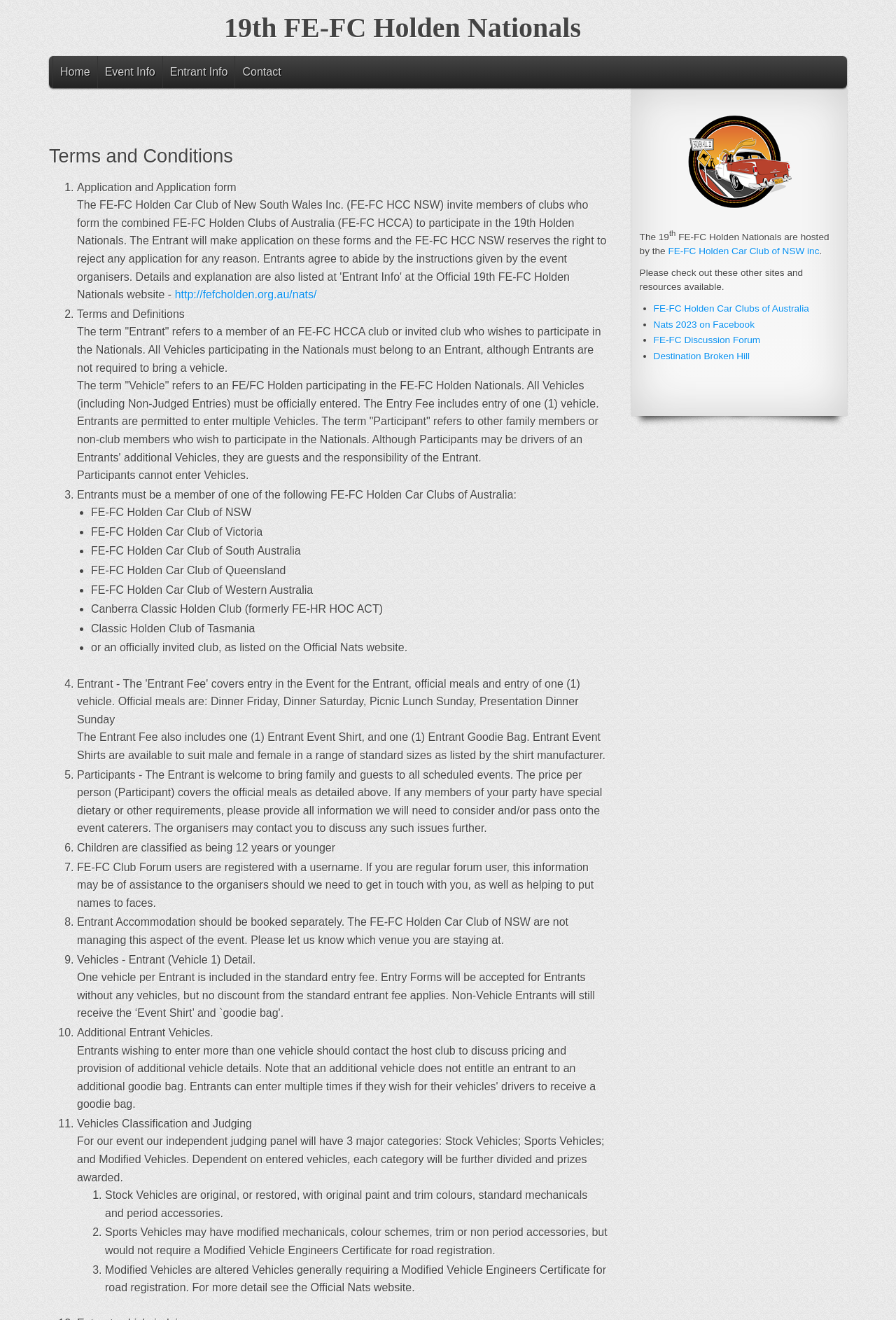What is the name of the event?
Analyze the image and provide a thorough answer to the question.

I found the answer by looking at the heading '19th FE-FC Holden Nationals' at the top of the webpage, which suggests that it is the name of the event.